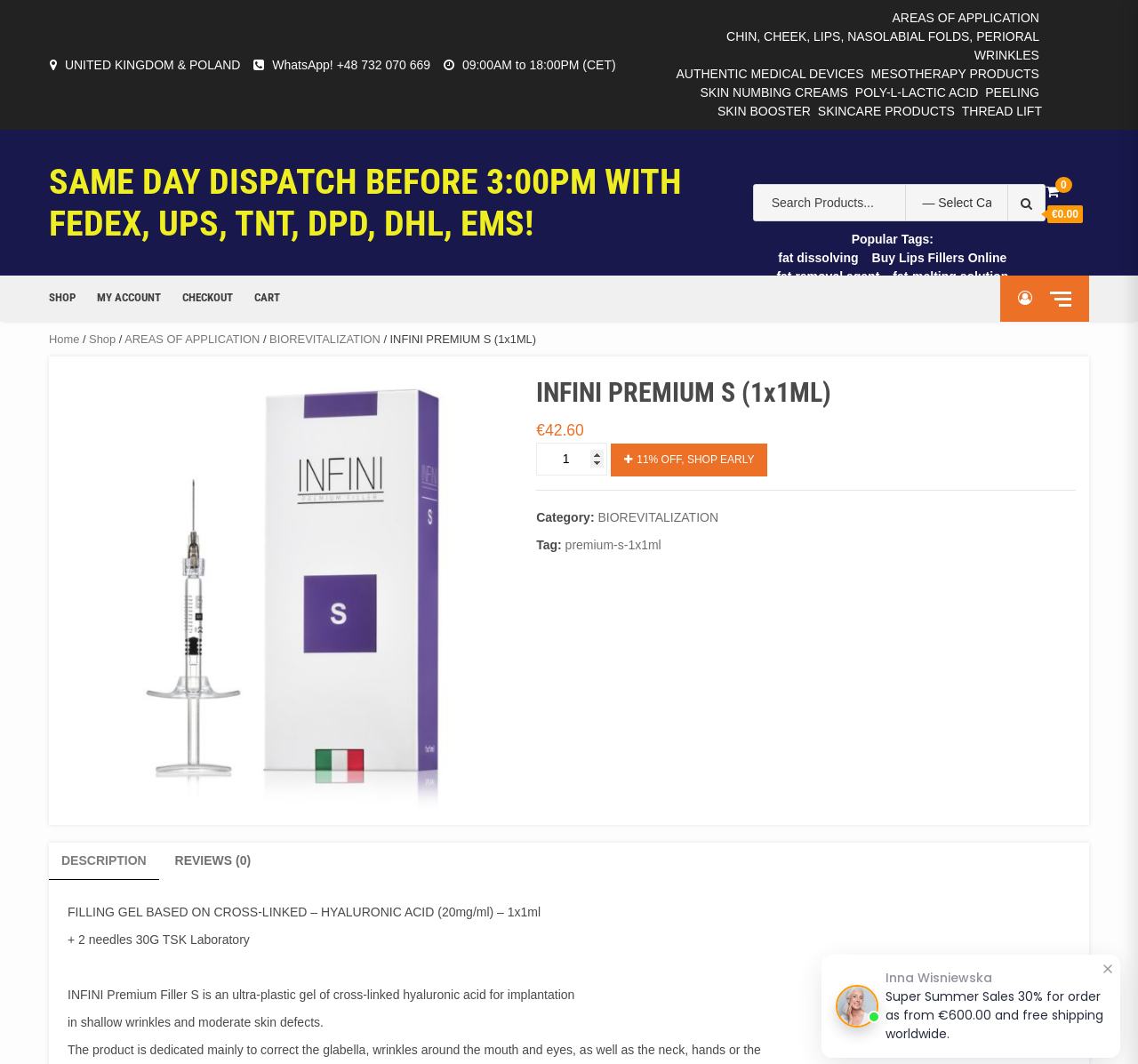Please identify the bounding box coordinates of the element I need to click to follow this instruction: "Check out".

[0.16, 0.272, 0.205, 0.287]